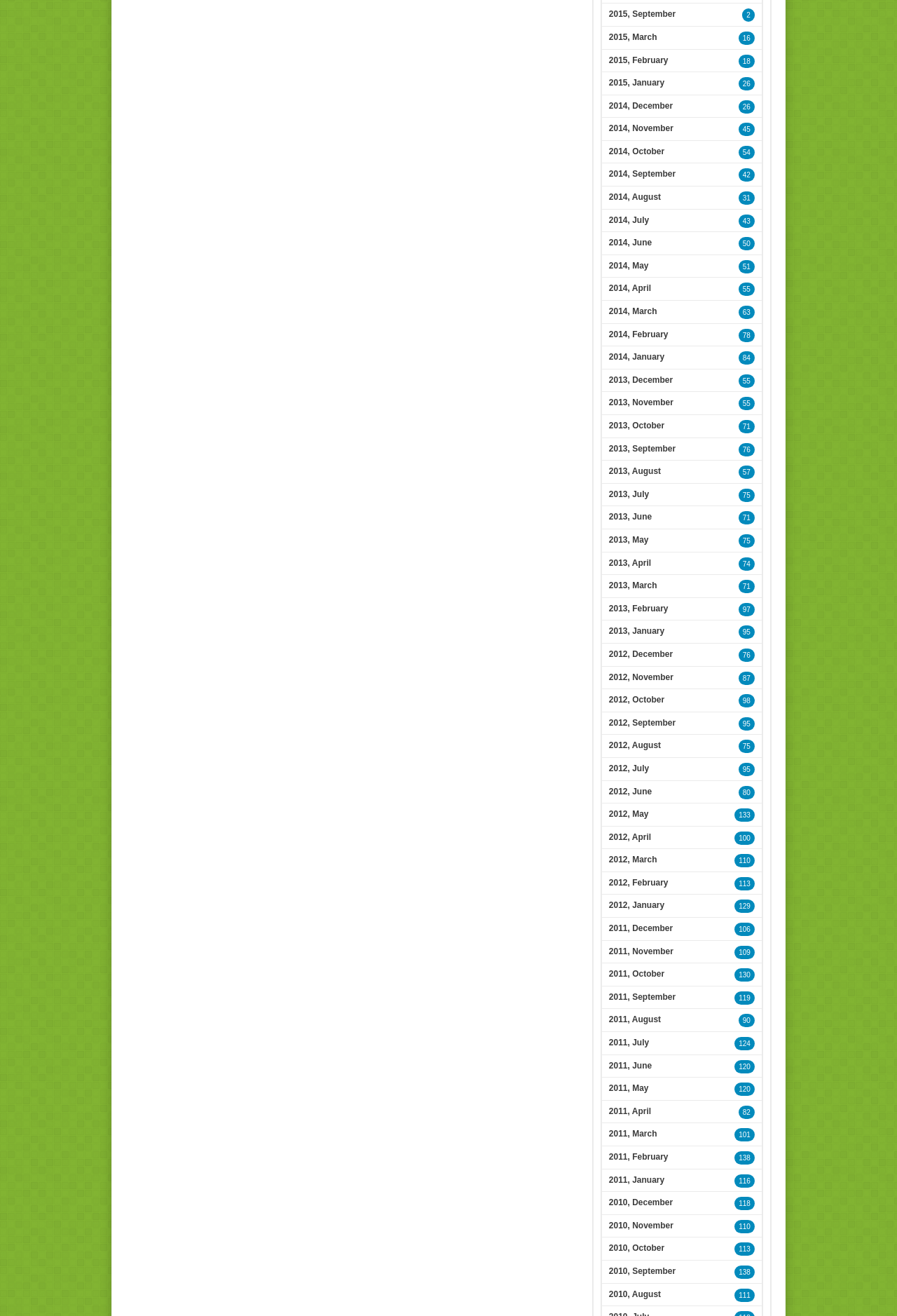Determine the bounding box coordinates for the clickable element to execute this instruction: "View 2014, December". Provide the coordinates as four float numbers between 0 and 1, i.e., [left, top, right, bottom].

[0.672, 0.073, 0.757, 0.089]